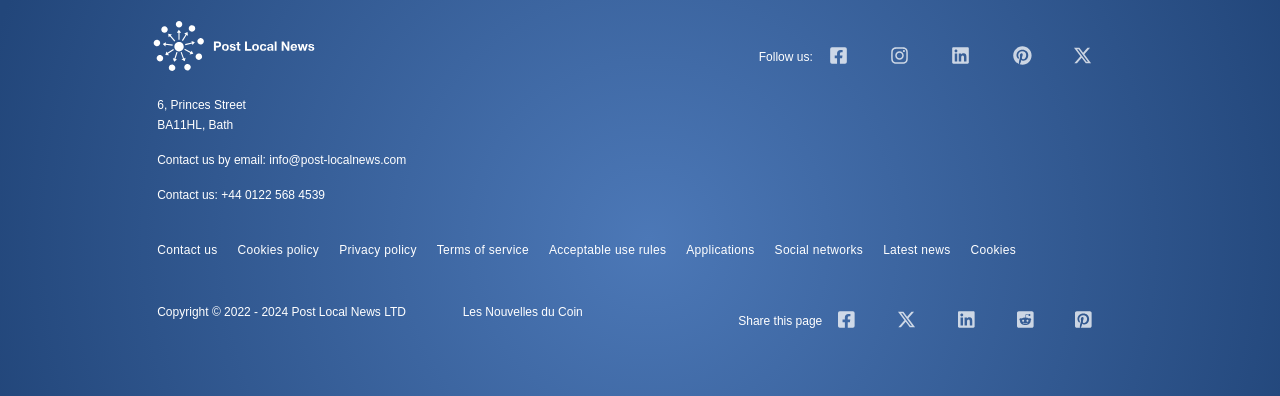Please reply to the following question using a single word or phrase: 
What is the email address to contact Post Local News?

info@post-localnews.com